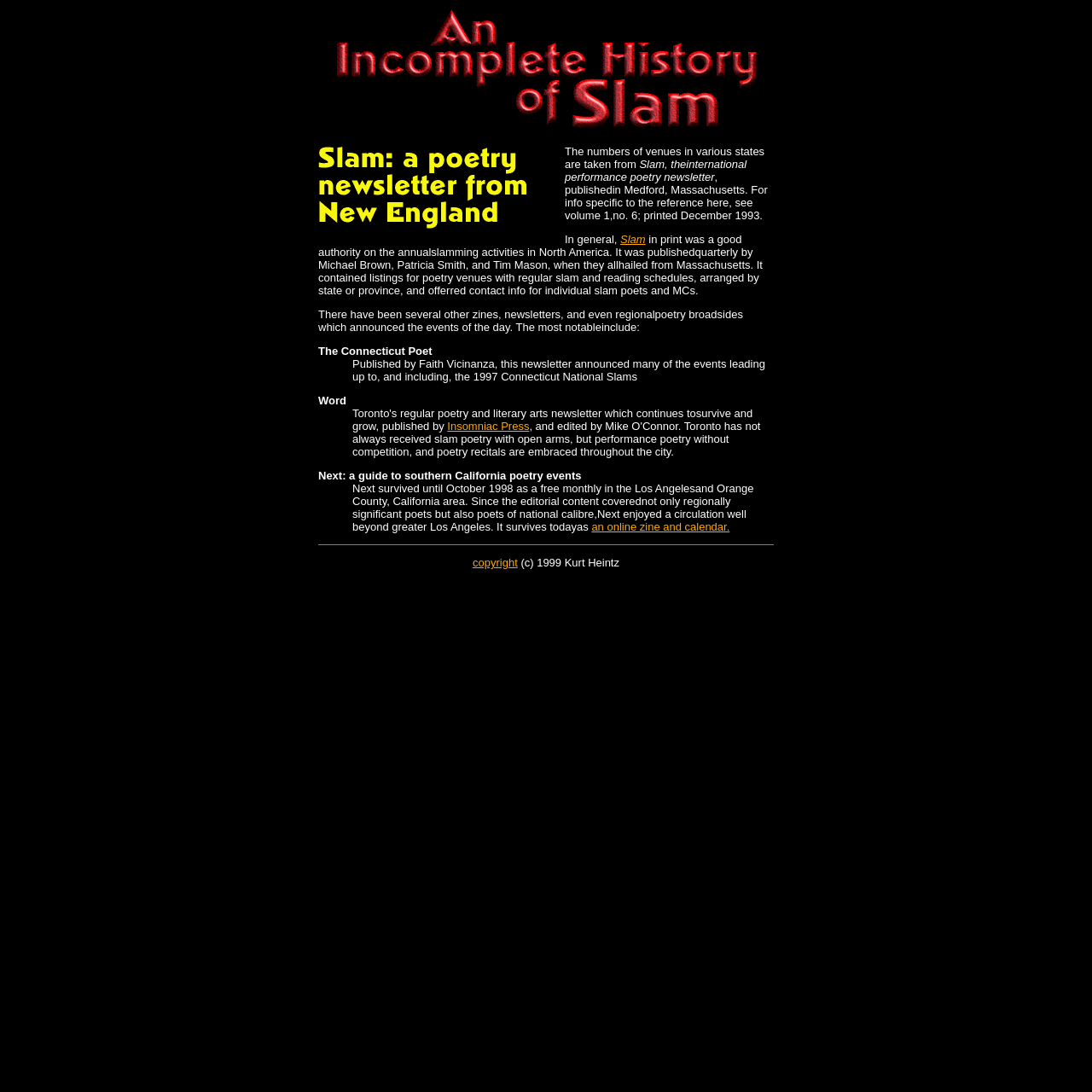Provide the bounding box coordinates of the HTML element this sentence describes: "an online zine and calendar.". The bounding box coordinates consist of four float numbers between 0 and 1, i.e., [left, top, right, bottom].

[0.542, 0.477, 0.668, 0.488]